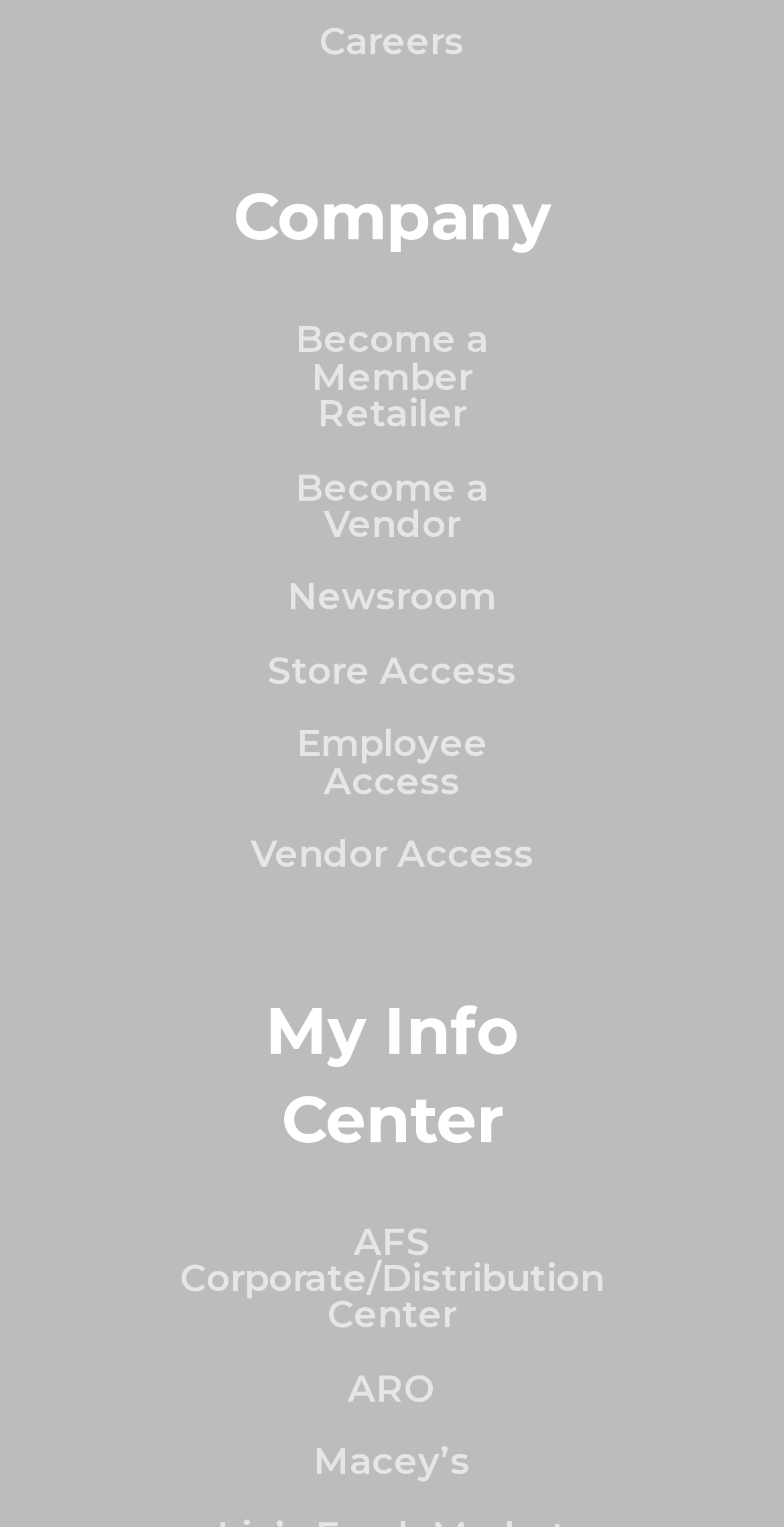Specify the bounding box coordinates of the region I need to click to perform the following instruction: "become a member retailer". The coordinates must be four float numbers in the range of 0 to 1, i.e., [left, top, right, bottom].

[0.377, 0.207, 0.623, 0.286]